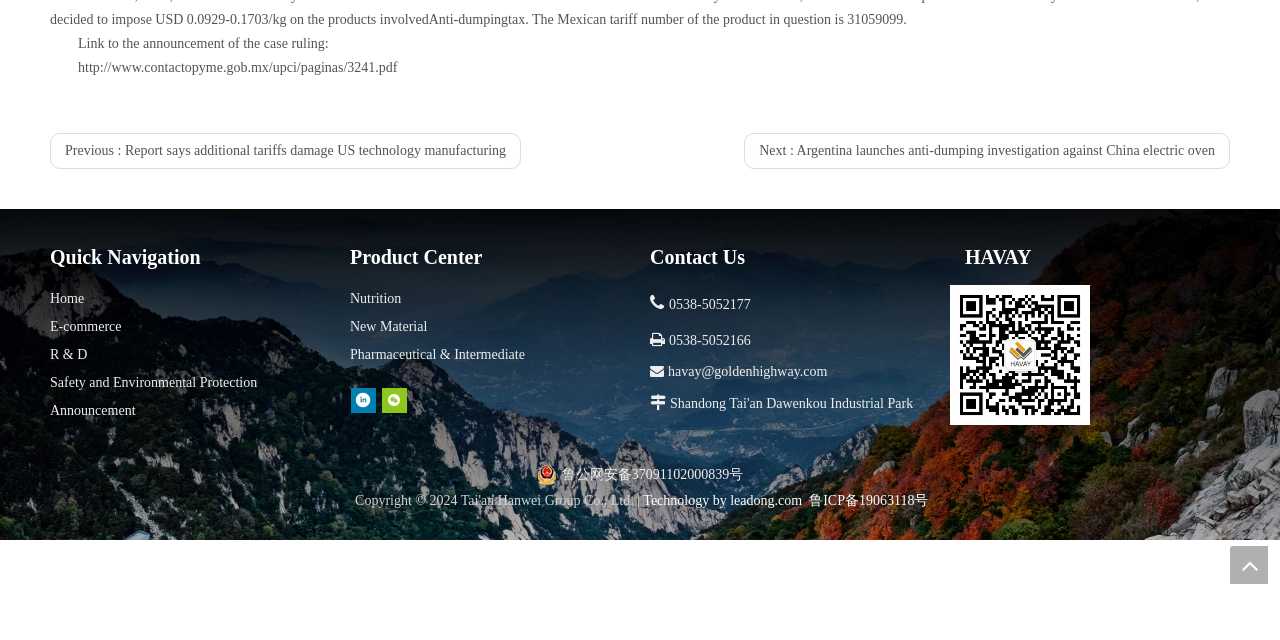Extract the bounding box coordinates of the UI element described by: "aria-label="Linkedin" title="Linkedin"". The coordinates should include four float numbers ranging from 0 to 1, e.g., [left, top, right, bottom].

[0.274, 0.607, 0.294, 0.646]